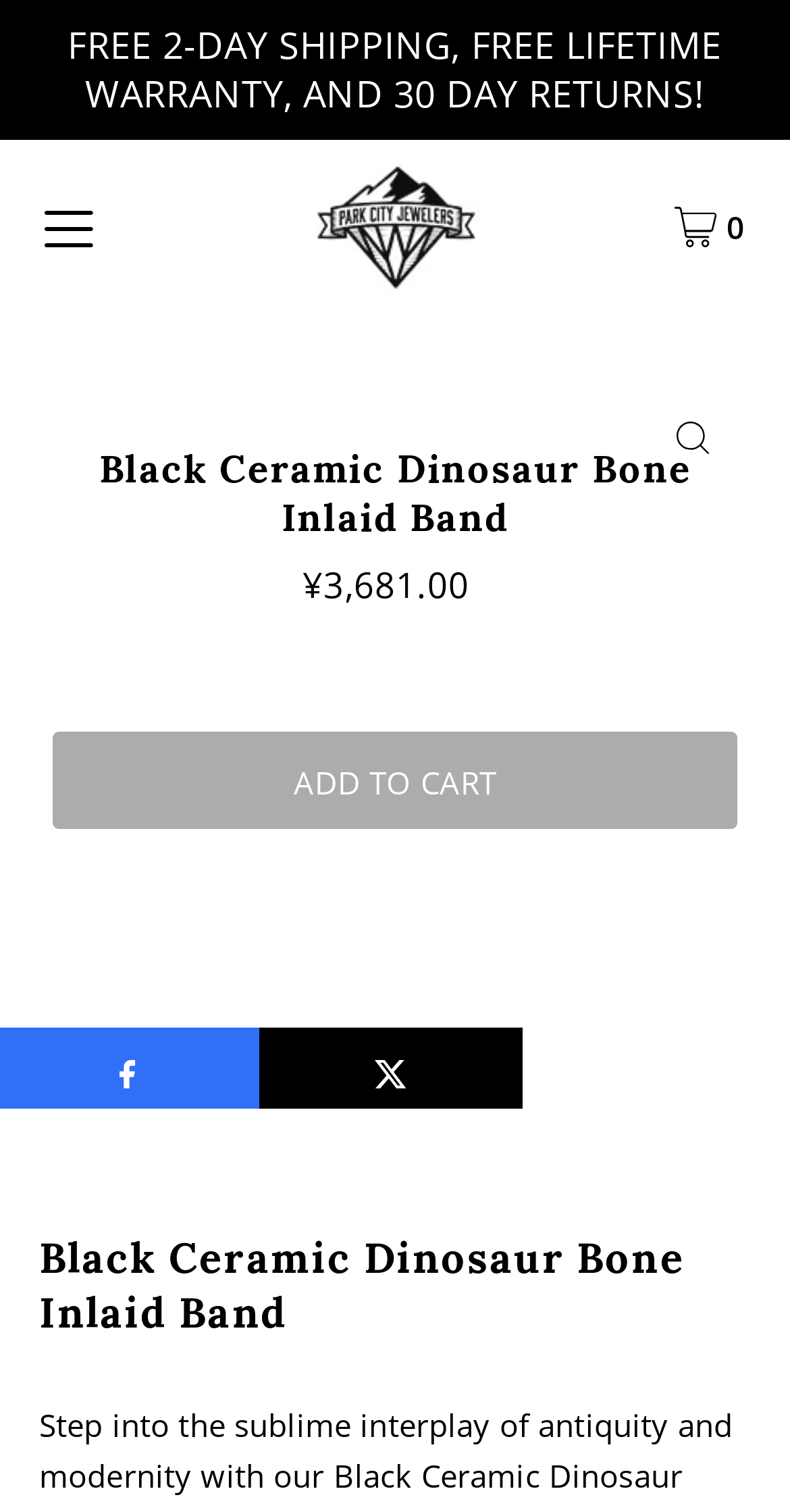Illustrate the webpage thoroughly, mentioning all important details.

This webpage is about the Black Ceramic Dinosaur Bone Inlaid Band from Park City Jewelers. At the top right corner, there is a cart icon image. Below it, a promotional message is displayed, "FREE 2-DAY SHIPPING, FREE LIFETIME WARRANTY, AND 30 DAY RETURNS!". 

On the top left, there is an "Open navigation" button with an icon. Next to it, there is a link to the main content of the page. On the right side of the page, there is a section with multiple "Click to zoom" links, each accompanied by an image. These links are positioned vertically, one below the other.

The main content of the page is divided into two sections. The first section has a heading "Black Ceramic Dinosaur Bone Inlaid Band" and a description list below it, which includes the price "¥3,681.00". 

The second section has an "Add to Cart" button with the text "ADD TO CART" inside it. Below the button, there are two social media links, "Share on Twitter" and another unlabelled link, each accompanied by an icon. 

At the bottom of the page, there is another heading "Black Ceramic Dinosaur Bone Inlaid Band", which seems to be a duplicate of the previous one.